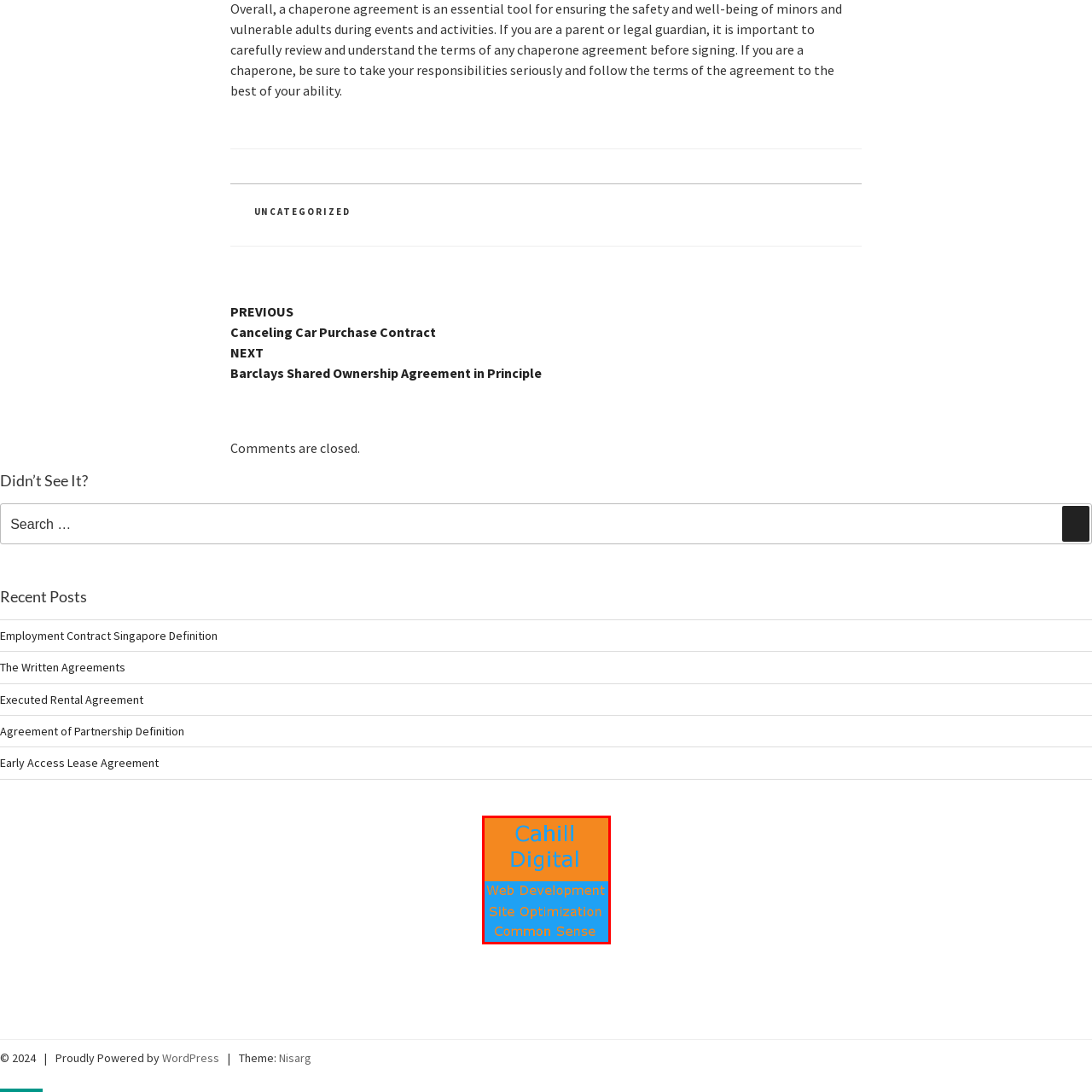Describe in detail what is depicted in the image enclosed by the red lines.

The image features a stylized logo or banner for "Cahill Digital." It has a vibrant design with contrasting colors: an orange top section and a blue bottom section. The text is prominently displayed in a bold, modern font, with "Cahill Digital" featured prominently at the top in a light blue. Below this main title, three phrases are listed: "Web Development," "Site Optimization," and "Common Sense," each in a slightly smaller font but still clearly legible, in the same light blue color against the blue background. This design suggests a focus on digital services, emphasizing the importance of practical solutions in web development and optimization strategies.